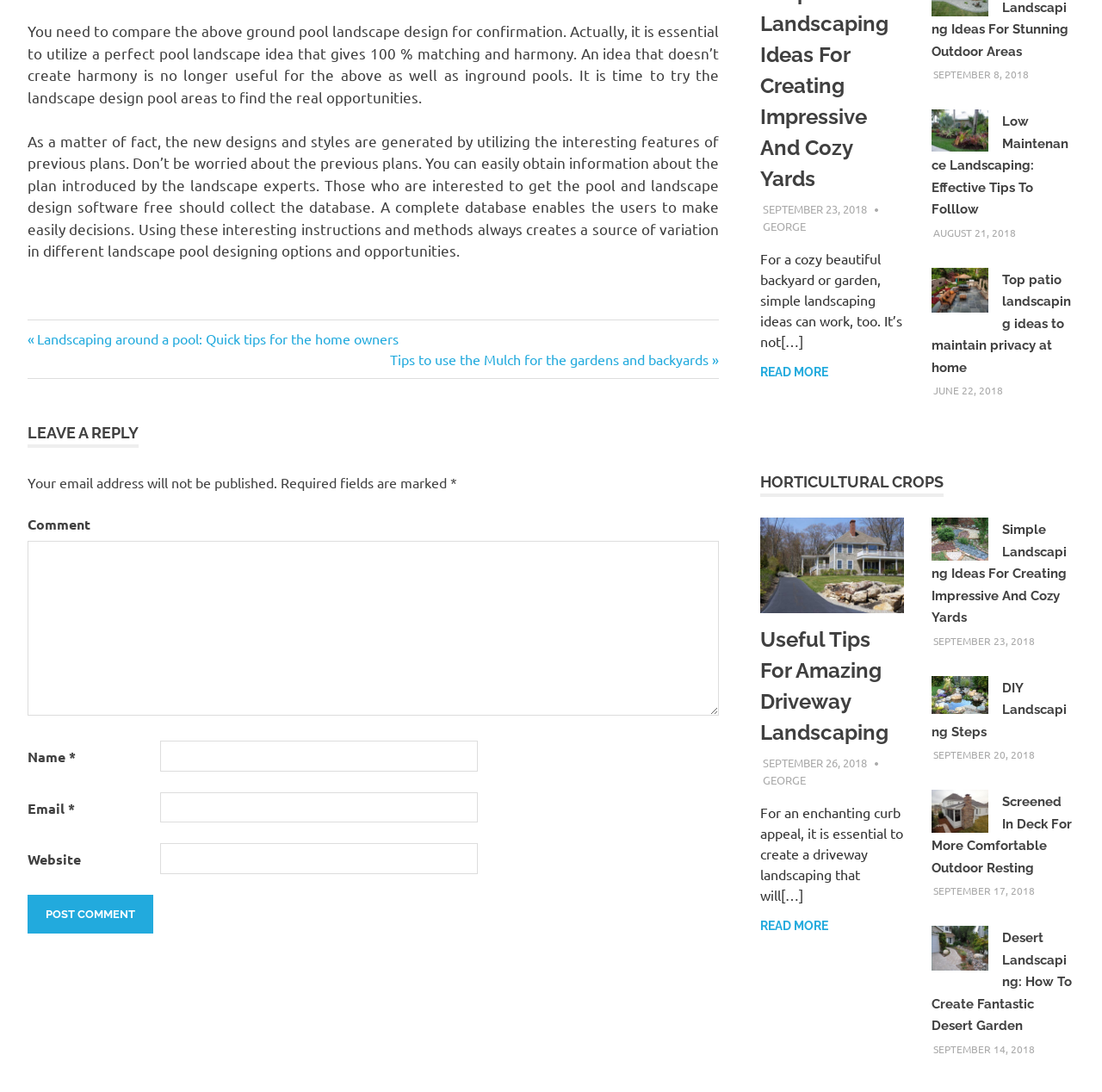How many links are there in the footer section?
Answer with a single word or short phrase according to what you see in the image.

4